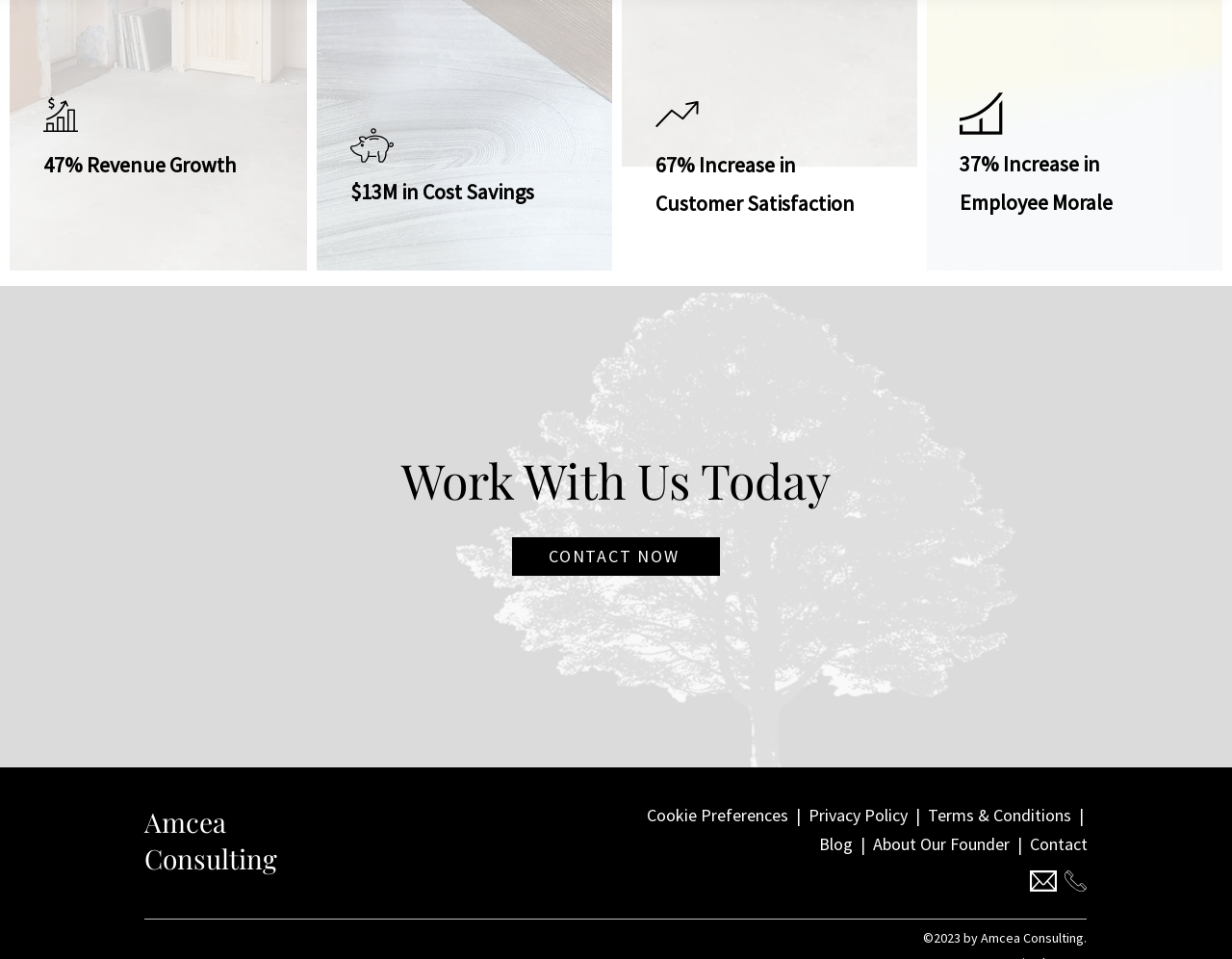Please respond to the question using a single word or phrase:
What is the percentage of revenue growth?

47%